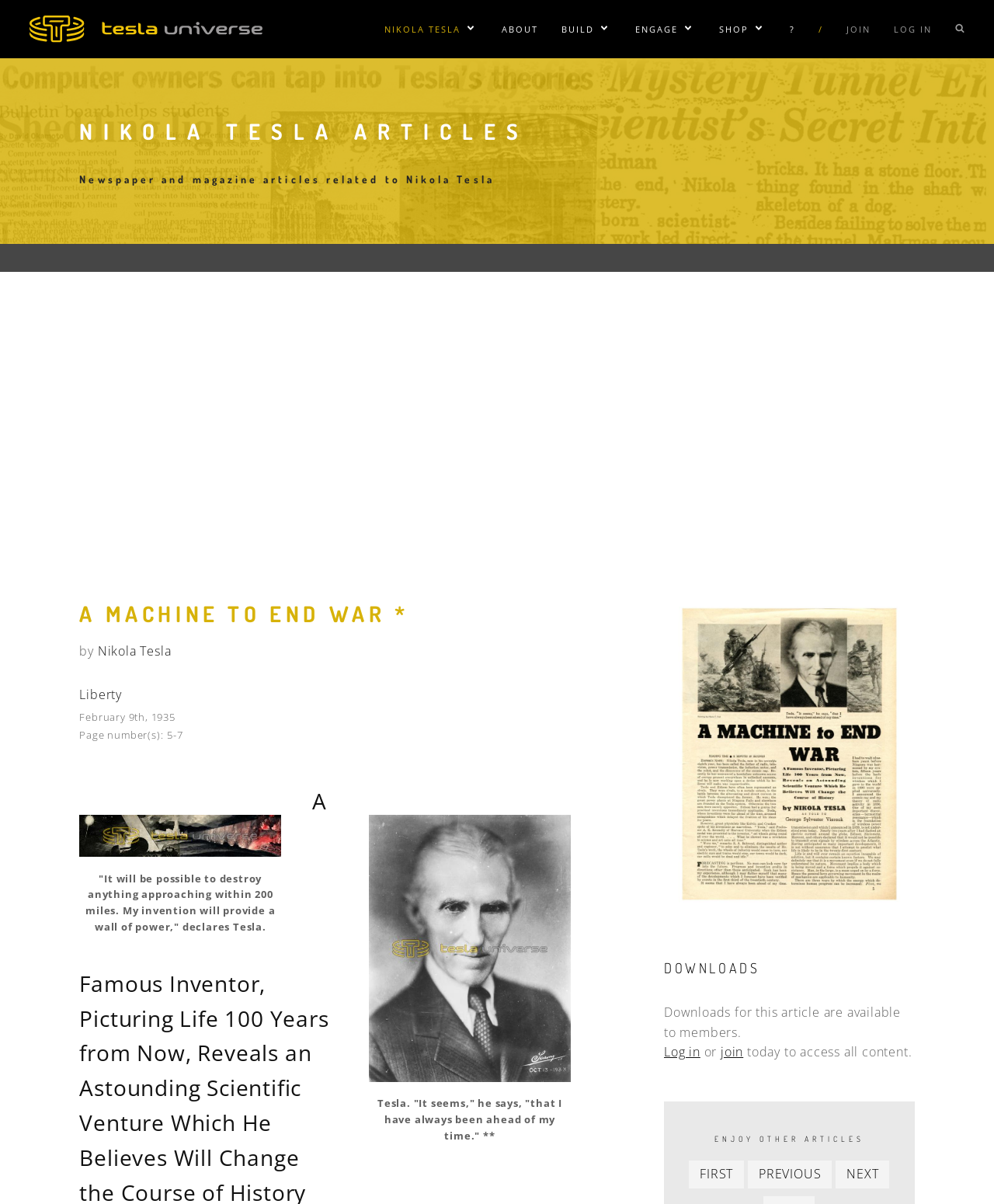Give a one-word or short phrase answer to this question: 
What is the date of the article?

February 9th, 1935